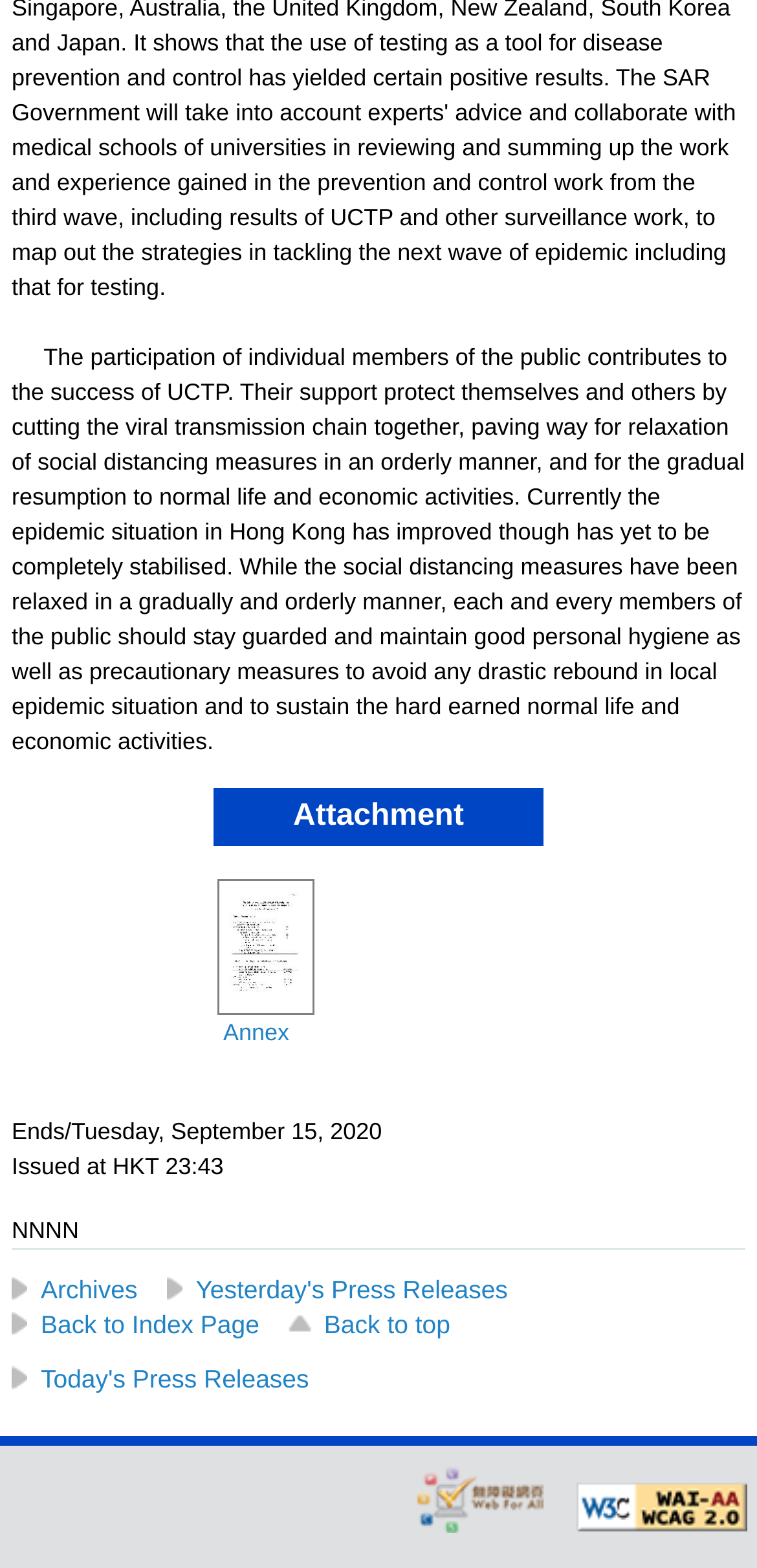Kindly determine the bounding box coordinates for the clickable area to achieve the given instruction: "View attachment".

[0.282, 0.502, 0.718, 0.539]